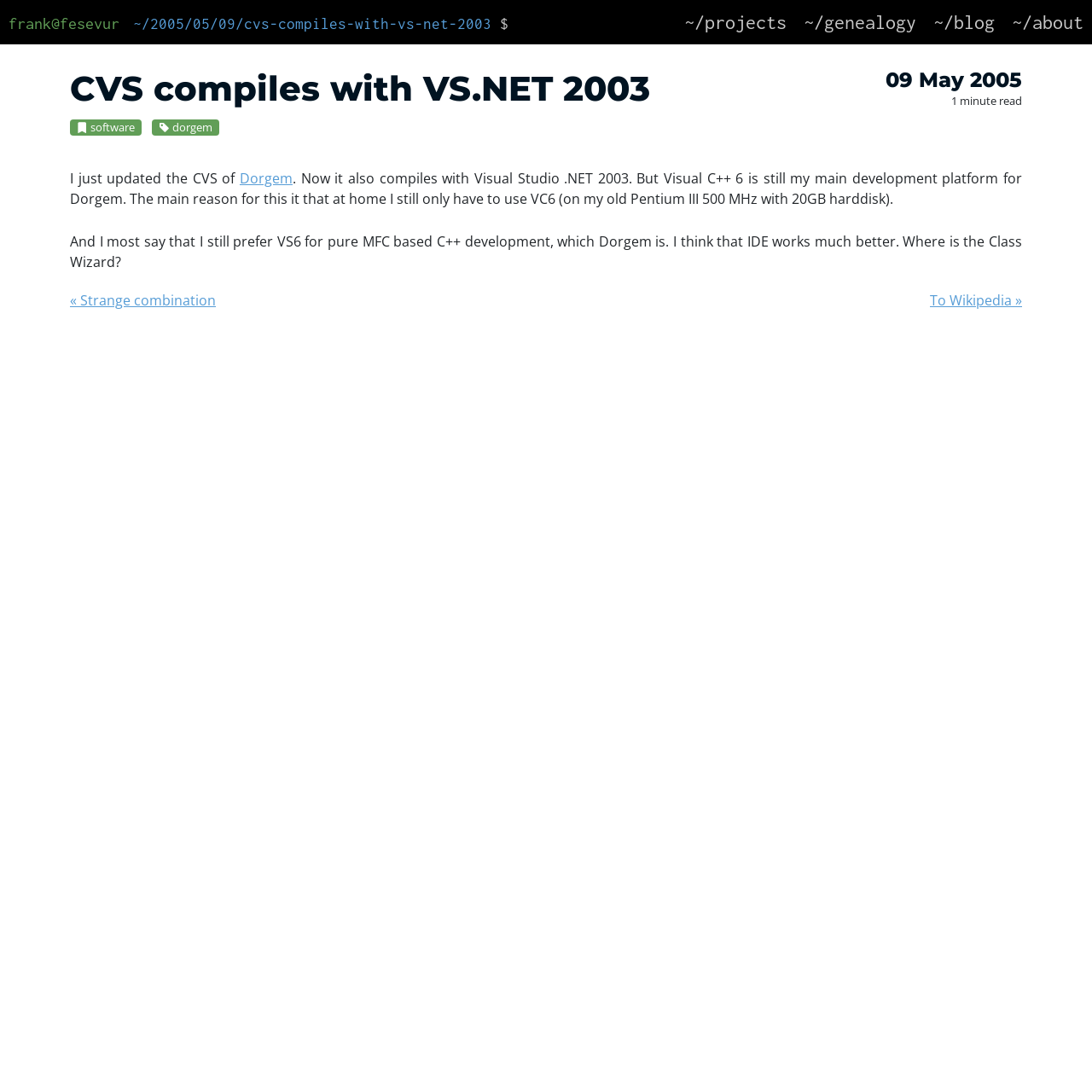Please determine the bounding box coordinates of the clickable area required to carry out the following instruction: "visit the blog". The coordinates must be four float numbers between 0 and 1, represented as [left, top, right, bottom].

[0.855, 0.01, 0.911, 0.03]